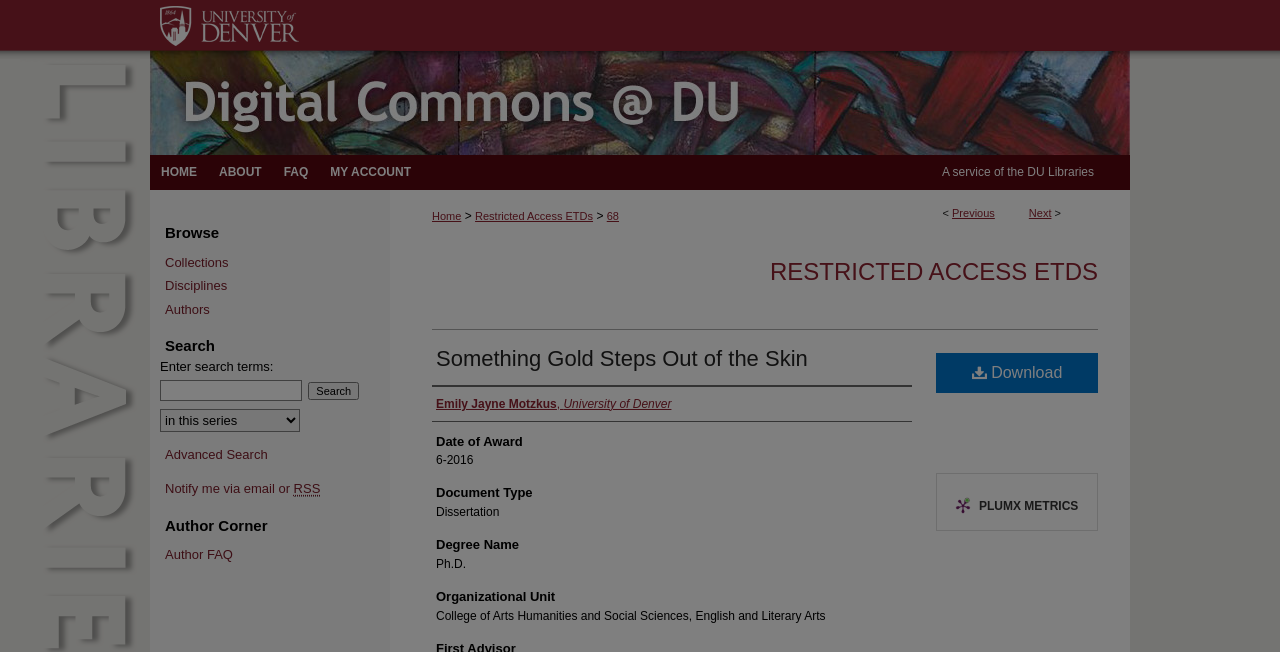Extract the bounding box coordinates for the UI element described by the text: "name="q"". The coordinates should be in the form of [left, top, right, bottom] with values between 0 and 1.

[0.125, 0.582, 0.236, 0.615]